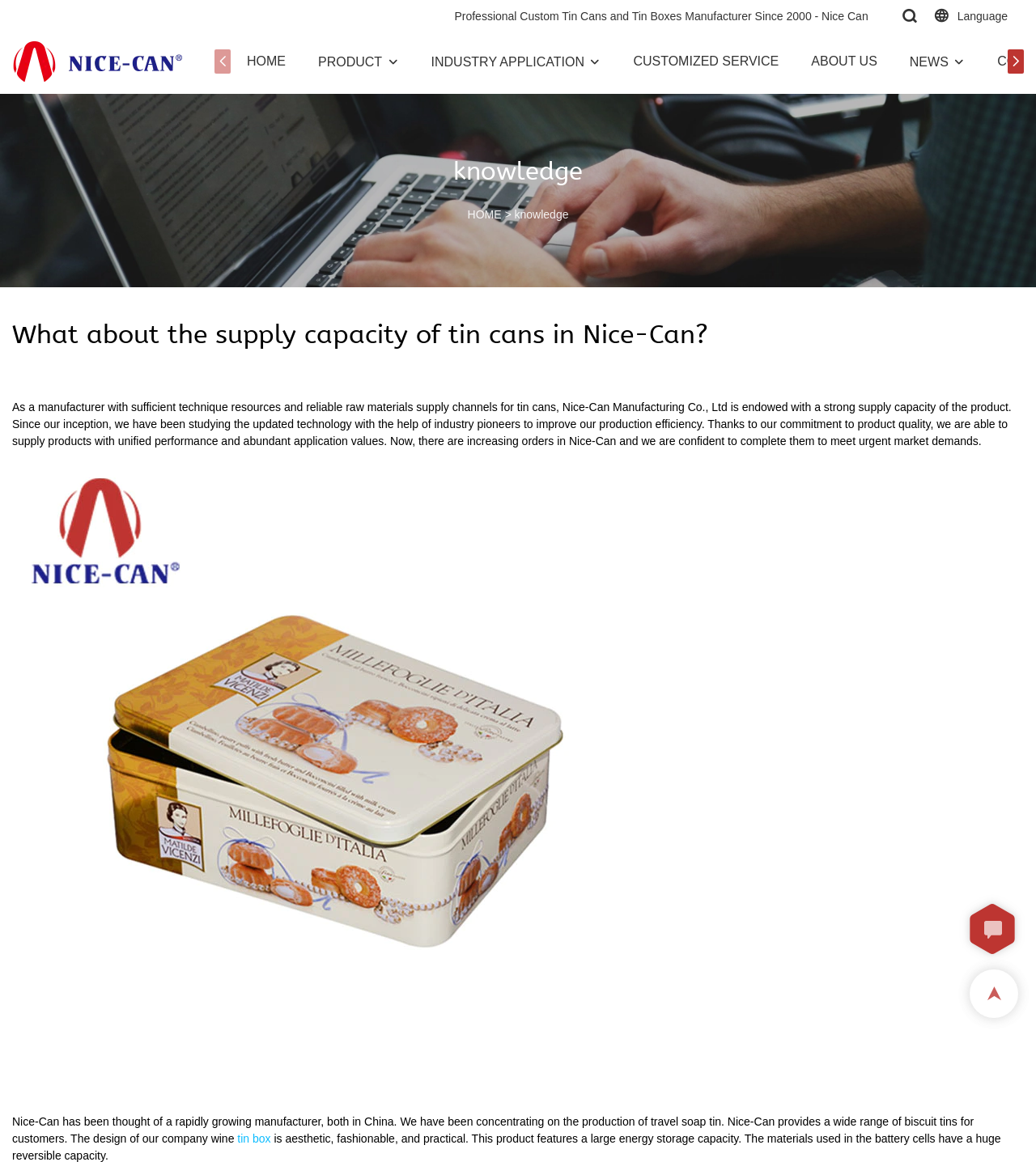Specify the bounding box coordinates of the area that needs to be clicked to achieve the following instruction: "Click the 'HOME' link".

[0.238, 0.044, 0.276, 0.061]